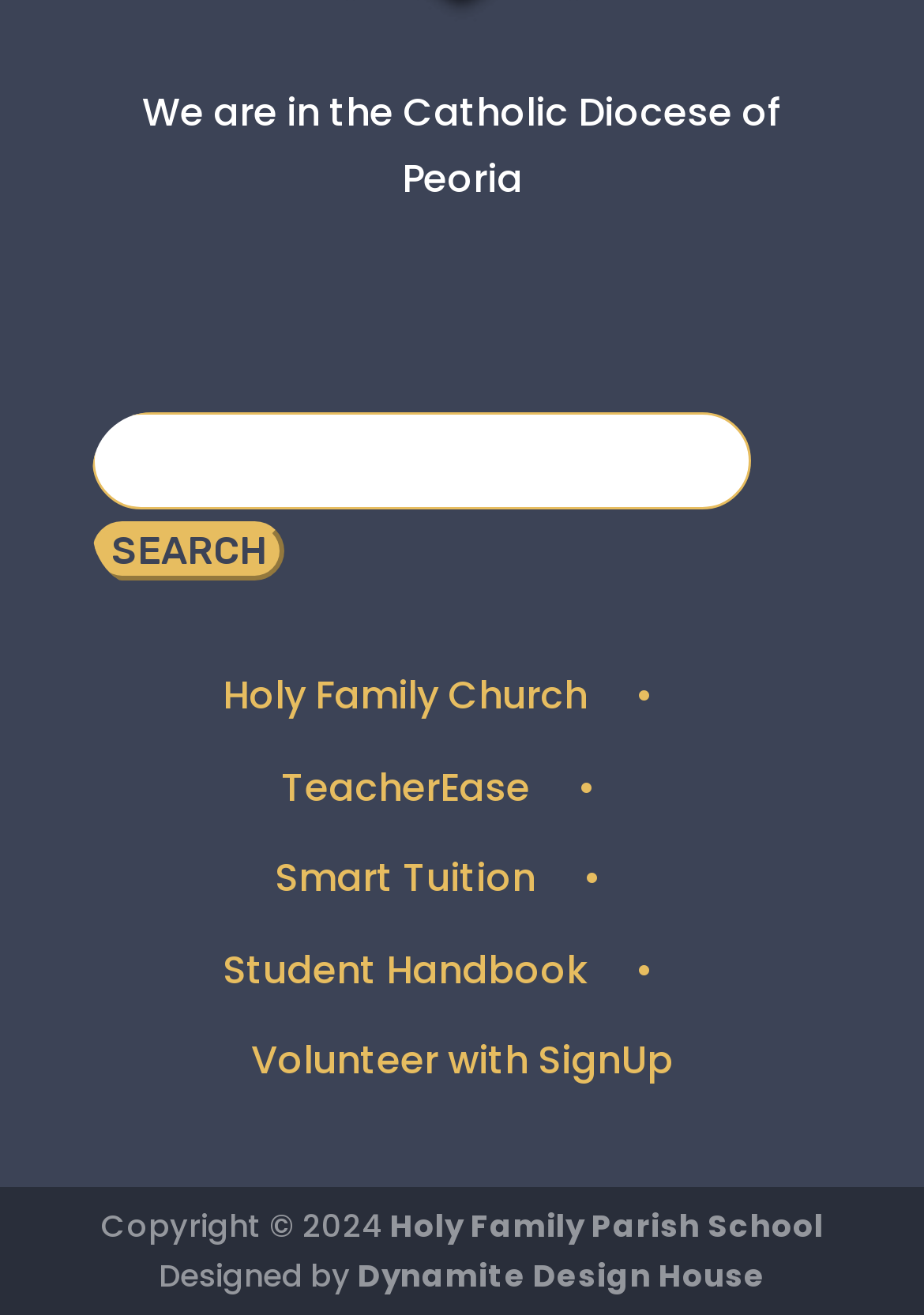Identify the bounding box coordinates for the region of the element that should be clicked to carry out the instruction: "Search for something". The bounding box coordinates should be four float numbers between 0 and 1, i.e., [left, top, right, bottom].

[0.1, 0.314, 0.9, 0.449]